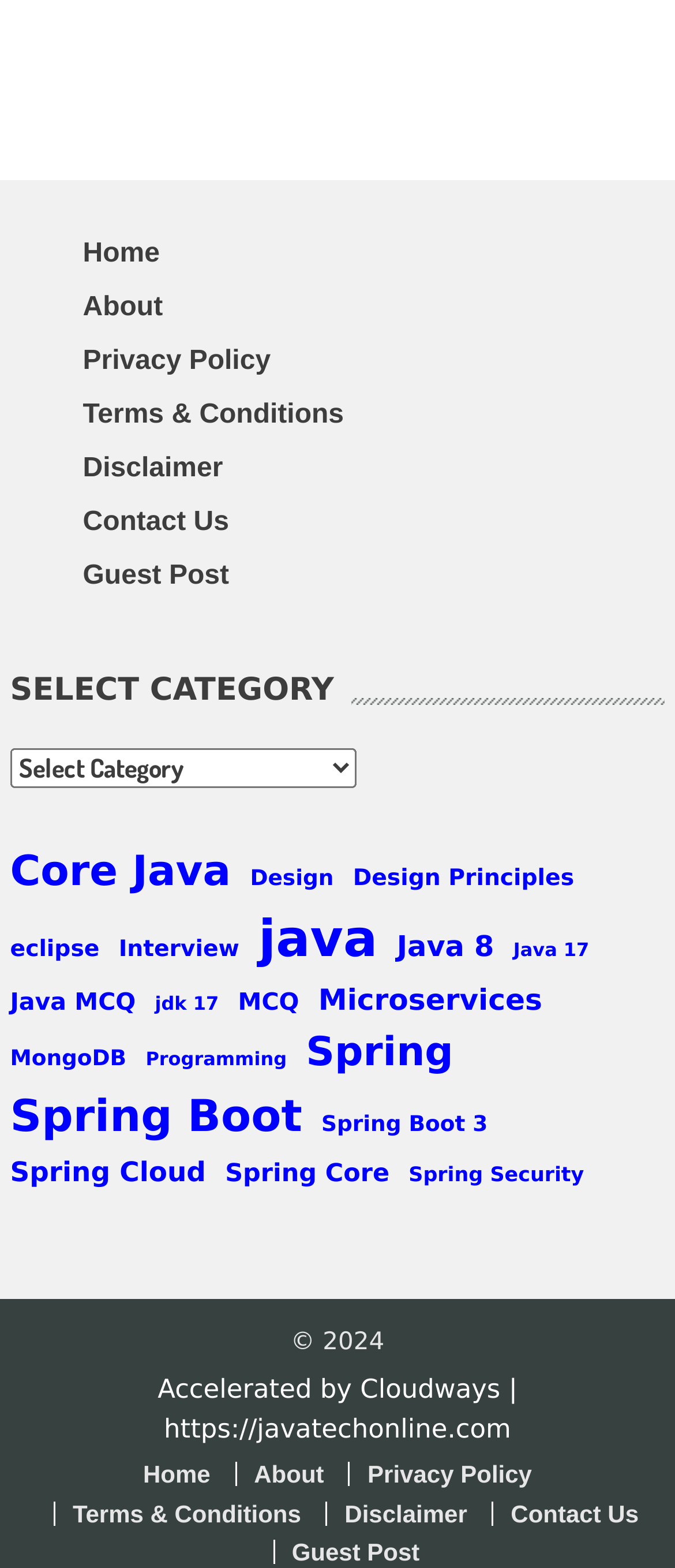Please locate the clickable area by providing the bounding box coordinates to follow this instruction: "Contact Us".

[0.123, 0.323, 0.339, 0.342]